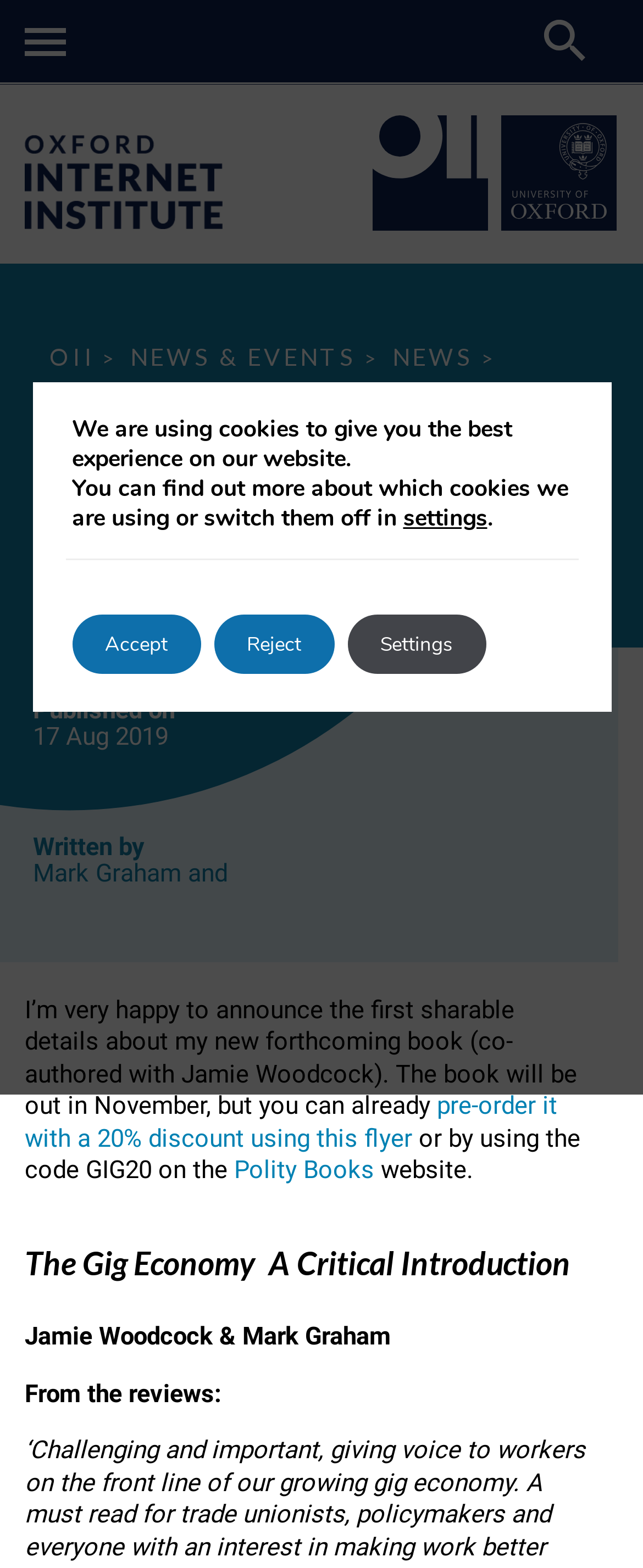Describe every aspect of the webpage comprehensively.

The webpage is about the Oxford Internet Institute (OII) and features an upcoming book titled "The Gig Economy A Critical Introduction" by Mark Graham and Jamie Woodcock. At the top left corner, there is a mobile menu button and an OII logo that links to the homepage. Next to the logo is a navigation menu with the option "Oxford University". On the top right corner, there is a mobile search button.

Below the top navigation, there are links to "OII", "NEWS & EVENTS", and "NEWS". The main content of the page is a heading that announces the upcoming book, followed by the publication date, August 17, 2019, and the authors' names.

The main text area starts with a message from Mark Graham, announcing the book and providing a link to pre-order it with a 20% discount. The text also mentions the book's publisher, Polity Books. Below this message, there is a heading with the book title, followed by the authors' names and a quote from the reviews.

At the bottom of the page, there is a GDPR Cookie Banner that informs users about the use of cookies on the website. The banner provides options to accept, reject, or adjust the cookie settings.